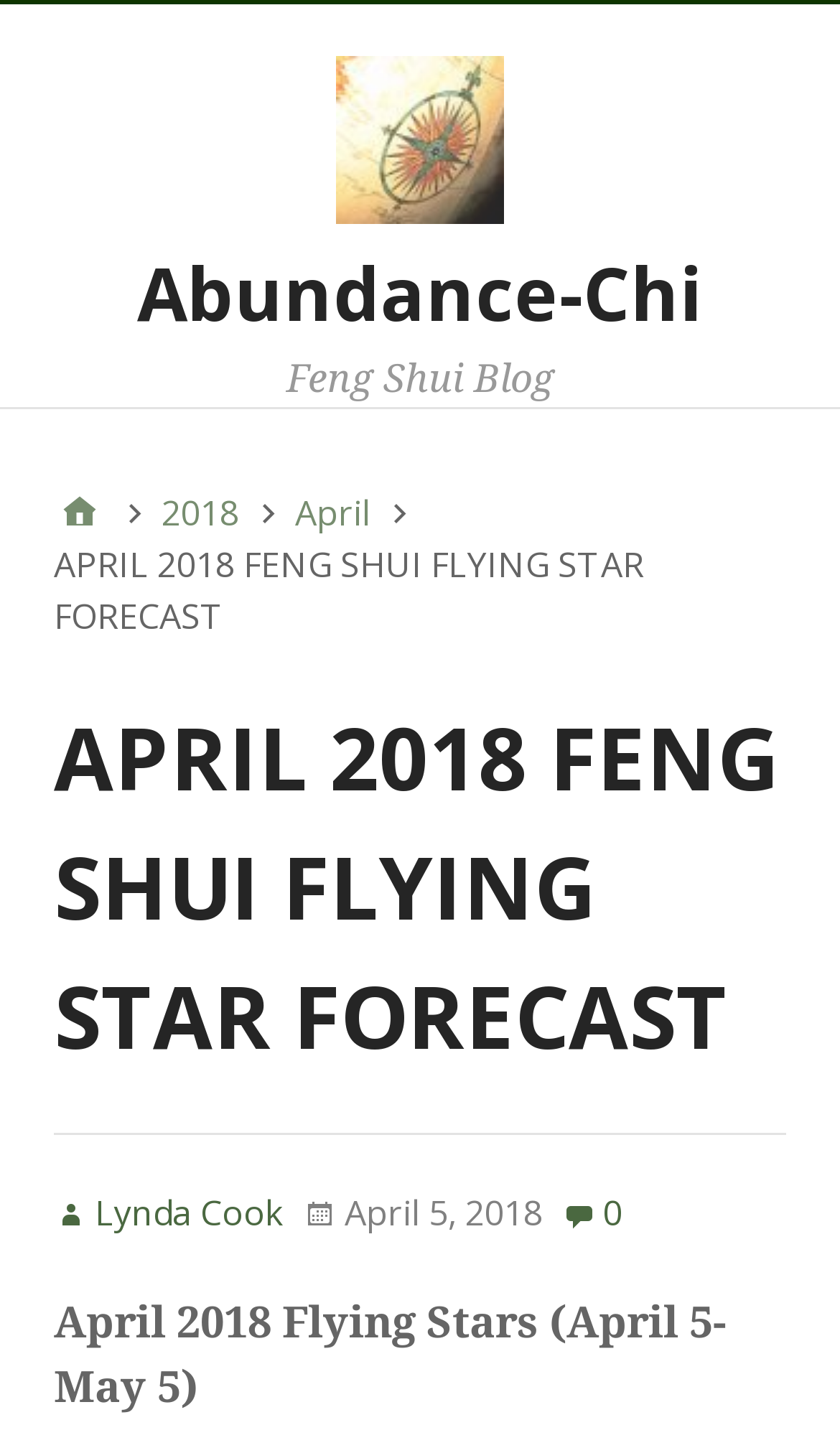What is the name of the Feng Shui blog?
Using the image, respond with a single word or phrase.

Abundance-Chi